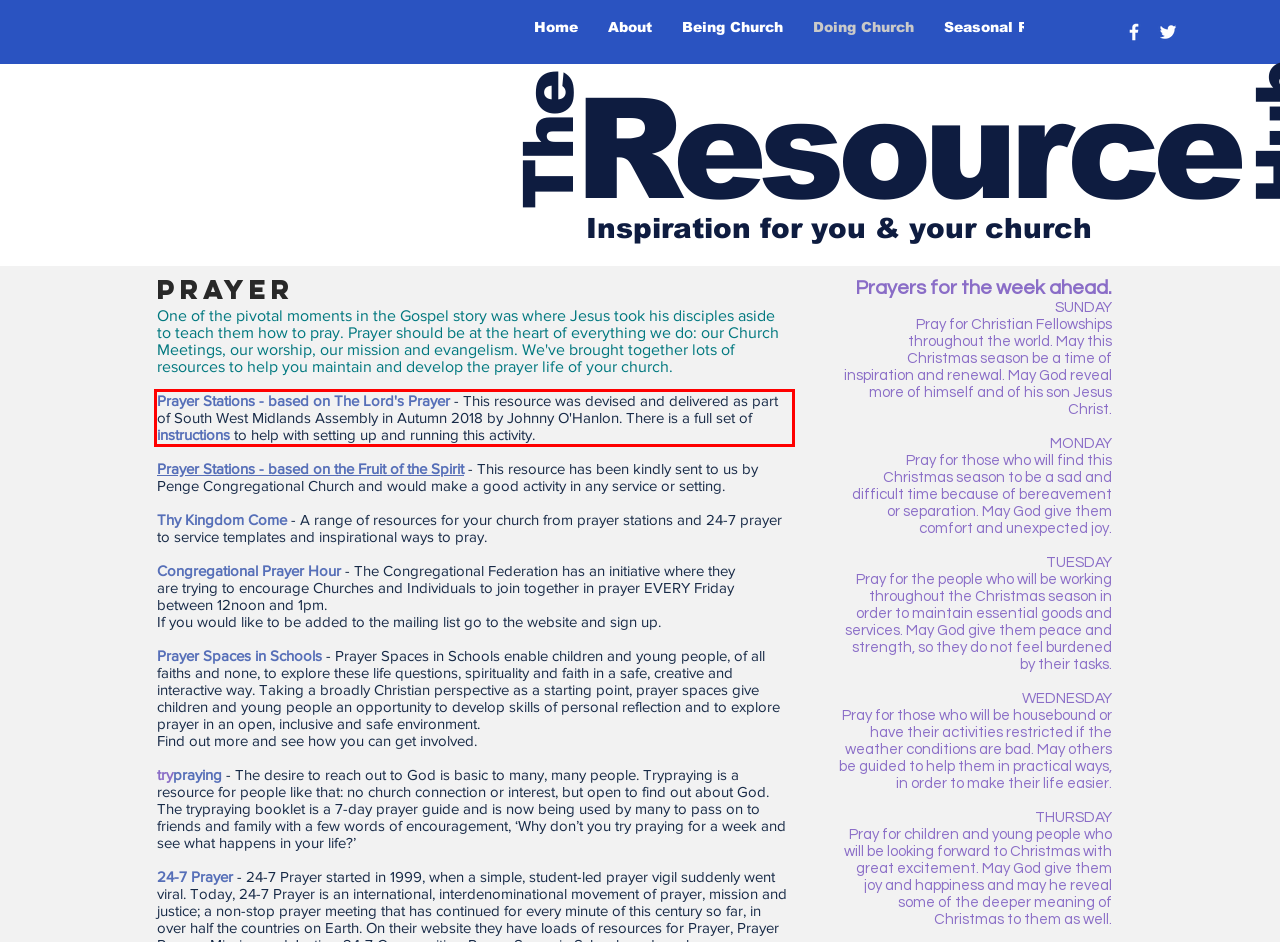The screenshot provided shows a webpage with a red bounding box. Apply OCR to the text within this red bounding box and provide the extracted content.

Prayer Stations - based on The Lord's Prayer - This resource was devised and delivered as part of South West Midlands Assembly in Autumn 2018 by Johnny O'Hanlon. There is a full set of instructions to help with setting up and running this activity.